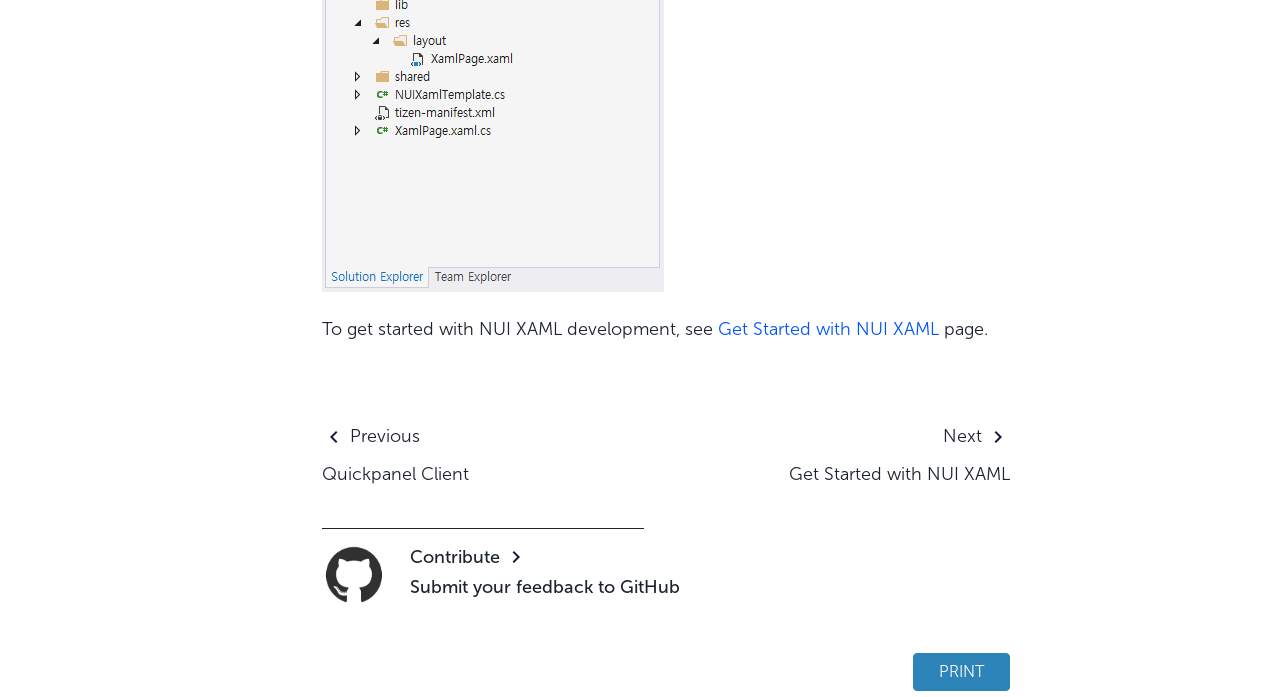How many links are there under 'Window System'?
Give a single word or phrase answer based on the content of the image.

5